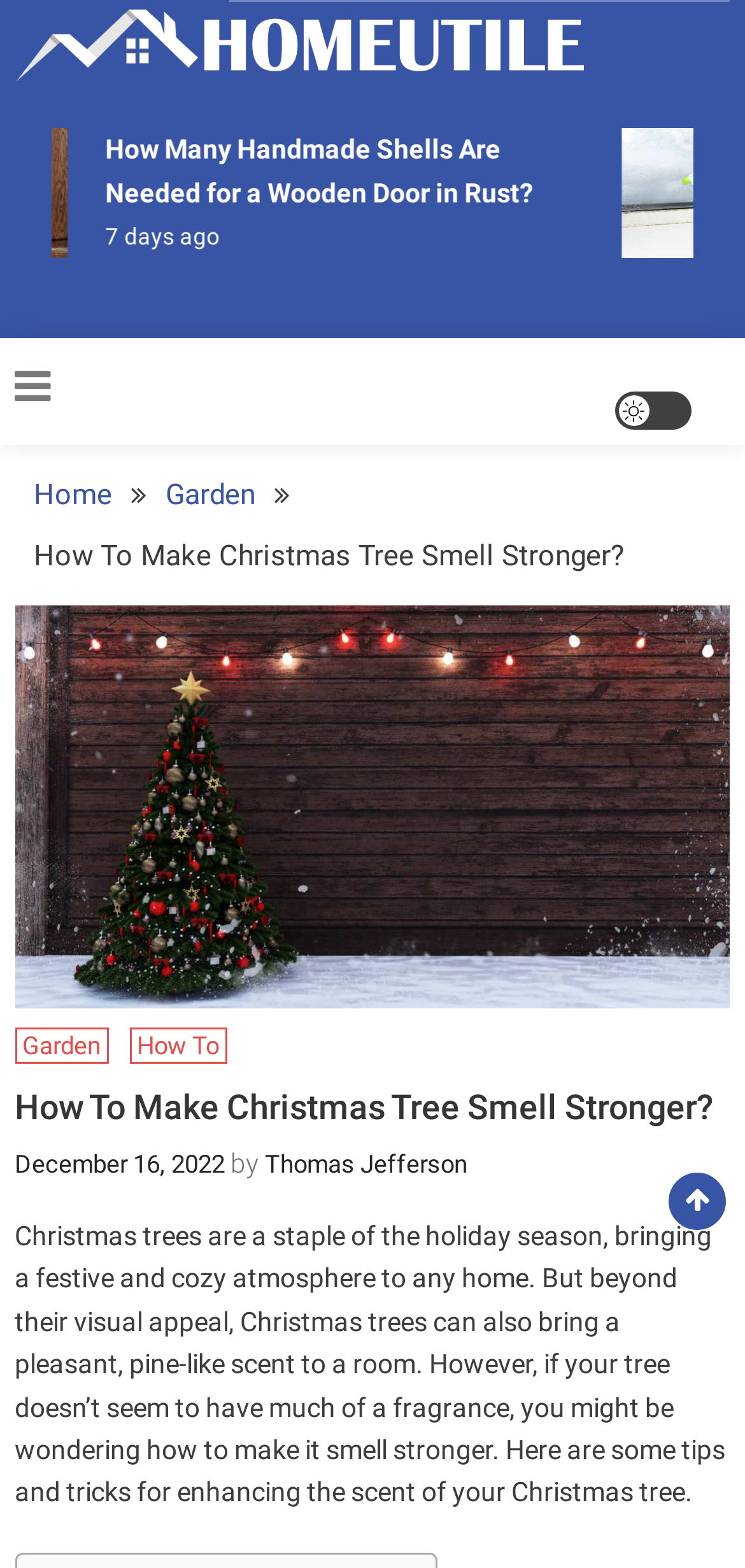Find and specify the bounding box coordinates that correspond to the clickable region for the instruction: "expand menu".

[0.02, 0.226, 0.069, 0.266]